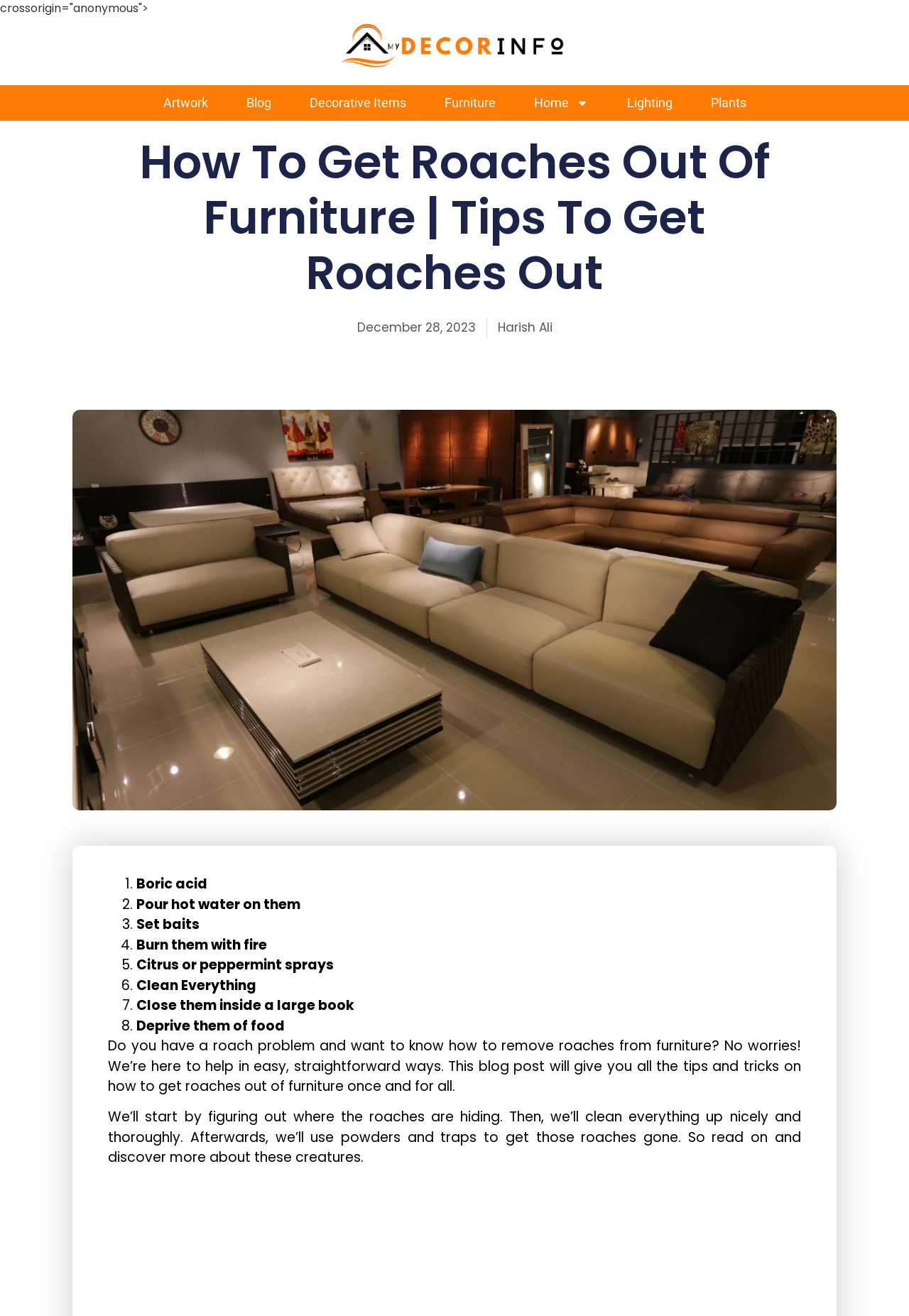Who wrote this blog post?
Using the image as a reference, answer the question in detail.

The author's name is mentioned in the link 'Harish Ali' with the date 'December 28, 2023', indicating that Harish Ali is the writer of this blog post.